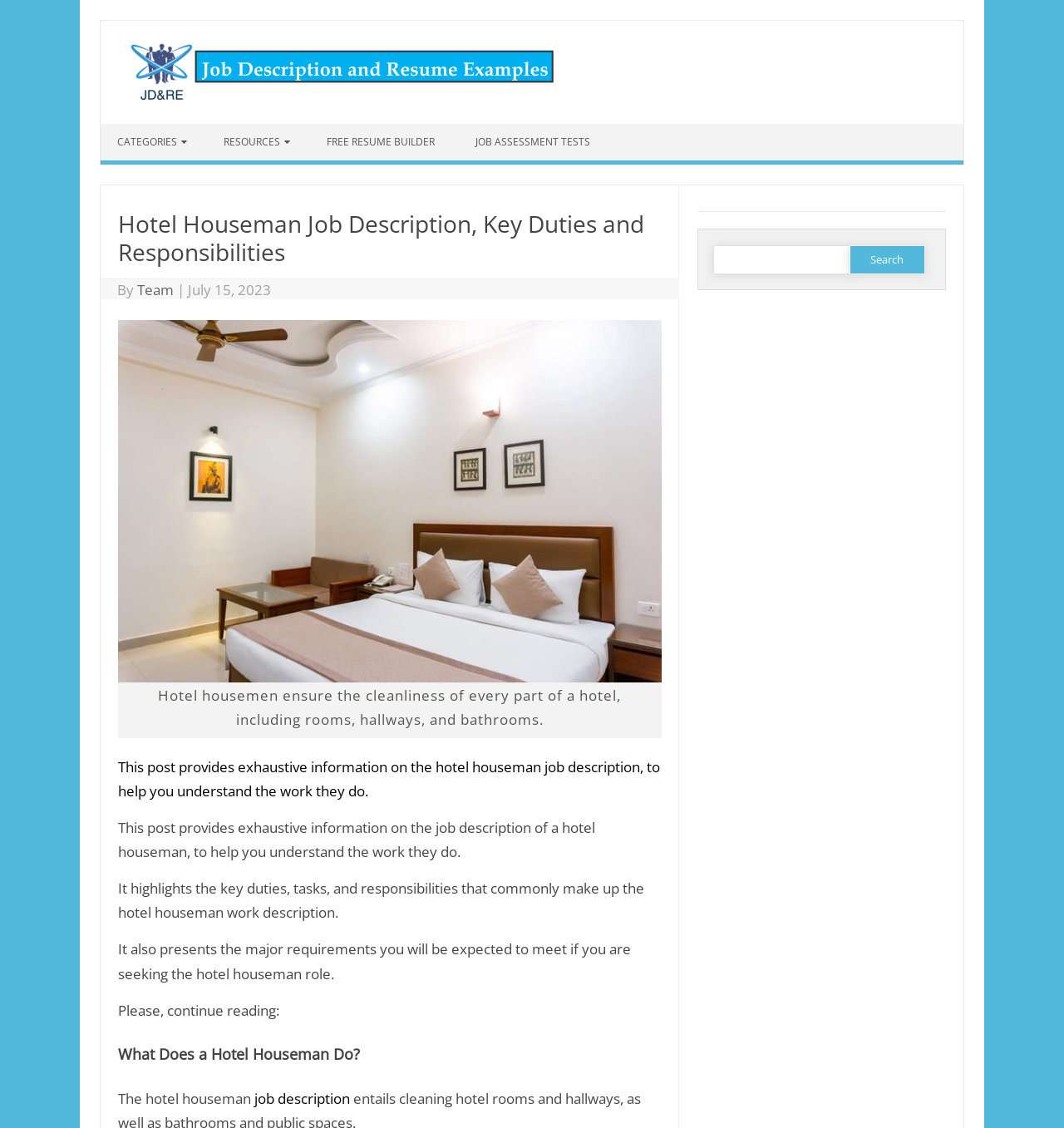Determine the bounding box coordinates of the section I need to click to execute the following instruction: "Click on the Armormax logo". Provide the coordinates as four float numbers between 0 and 1, i.e., [left, top, right, bottom].

None